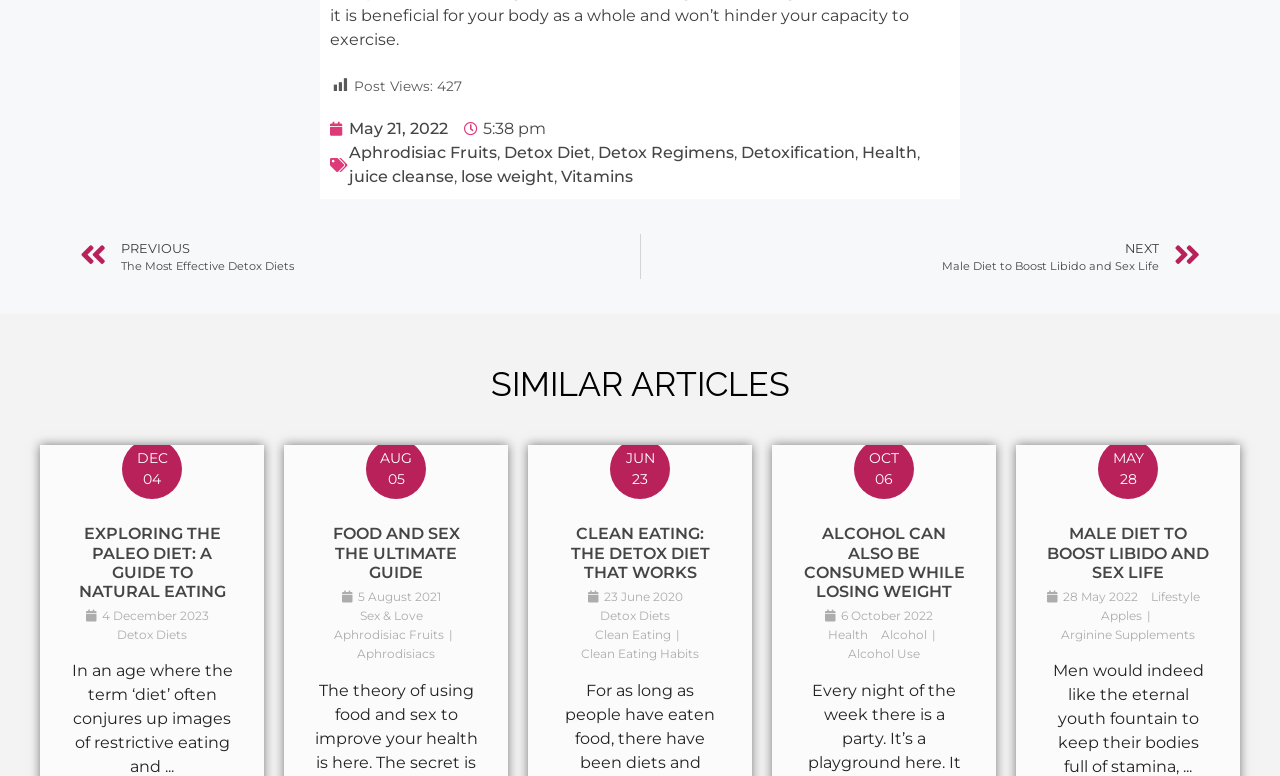Please find the bounding box coordinates of the element that must be clicked to perform the given instruction: "Check 'Health'". The coordinates should be four float numbers from 0 to 1, i.e., [left, top, right, bottom].

[0.673, 0.185, 0.716, 0.209]